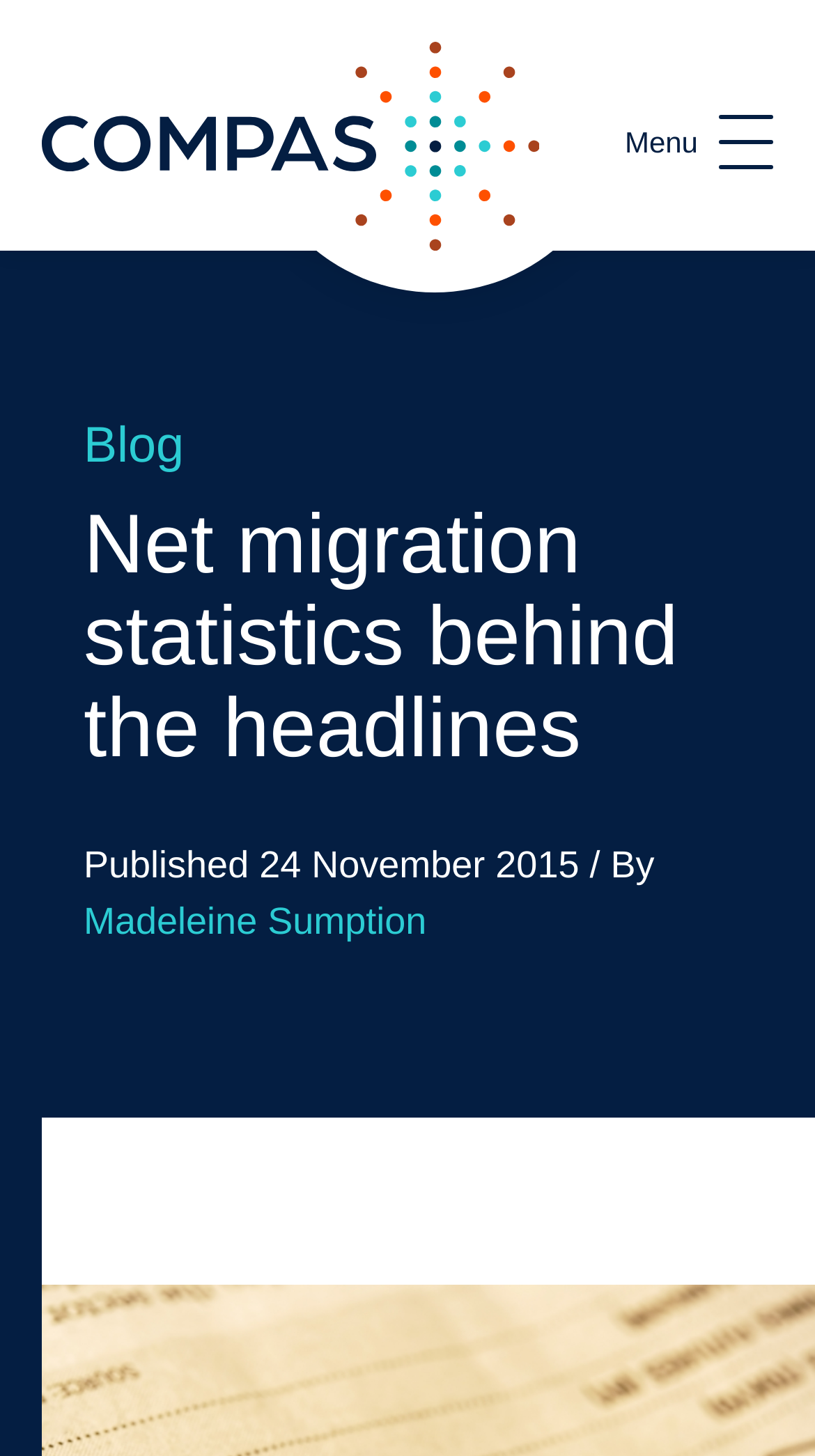Using the provided element description, identify the bounding box coordinates as (top-left x, top-left y, bottom-right x, bottom-right y). Ensure all values are between 0 and 1. Description: Madeleine Sumption

[0.103, 0.618, 0.523, 0.647]